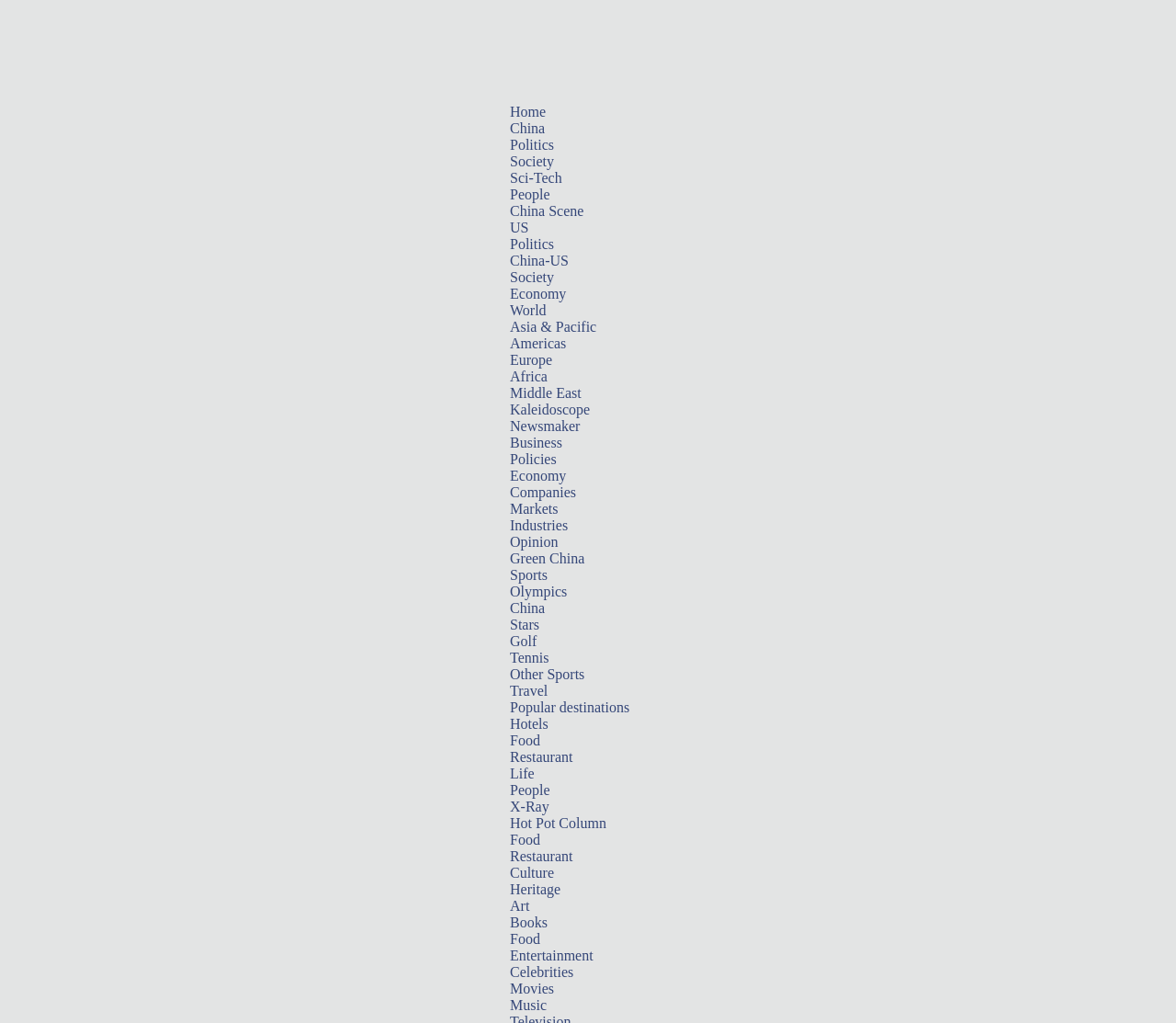Please identify the coordinates of the bounding box that should be clicked to fulfill this instruction: "Explore 'Travel' destinations".

[0.434, 0.668, 0.466, 0.683]